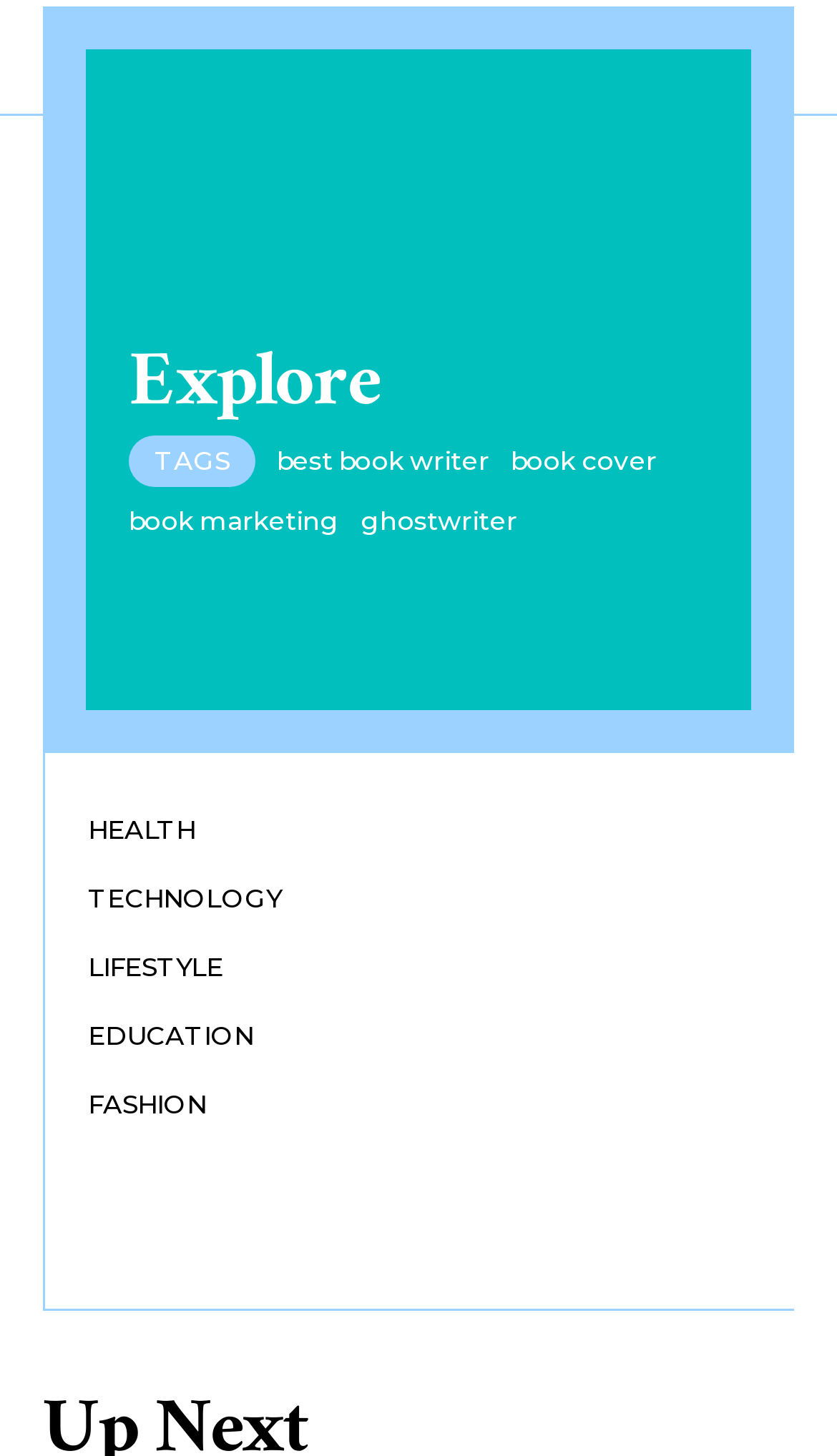Please specify the bounding box coordinates of the clickable section necessary to execute the following command: "click on the 'best book writer' link".

[0.331, 0.305, 0.585, 0.327]